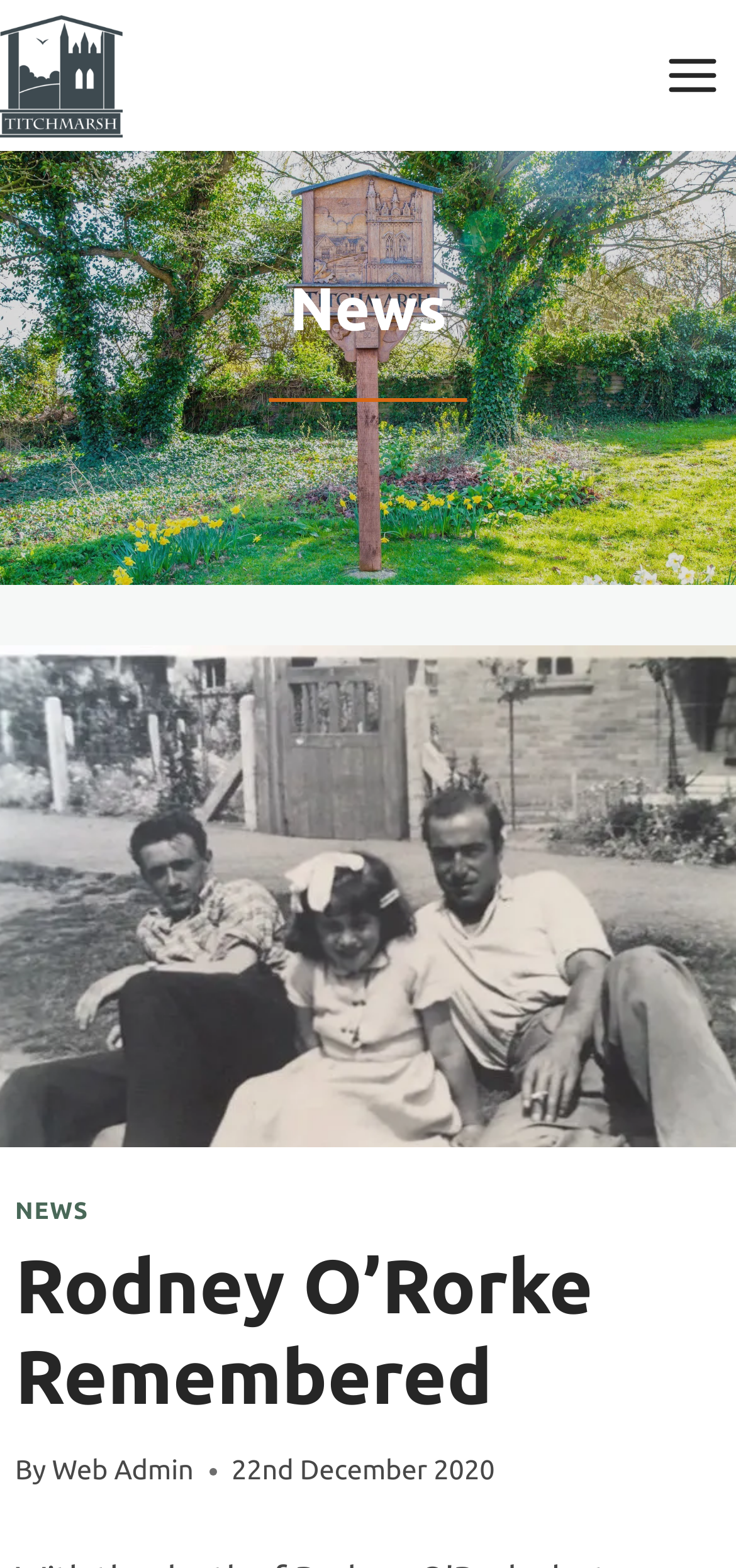Give an in-depth explanation of the webpage layout and content.

The webpage is a tribute to Rodney O'Rorke, a character from Titchmarsh Village. At the top left corner, there is a link to the "Titchmarsh Village Website" accompanied by an image with the same name. On the top right corner, there is a button to "Open menu". 

Below the top section, there is a heading that reads "News" in the middle of the page. Underneath the "News" heading, there is a horizontal separator line. 

The main content of the webpage is a news article titled "Rodney O'Rorke Remembered". The title is positioned in the middle of the page, above the article's content. The article is attributed to "Web Admin" and has a timestamp of "22nd December 2020" on the right side of the page. The article's content is not explicitly mentioned, but it is likely a tribute to Rodney O'Rorke, as hinted by the meta description.